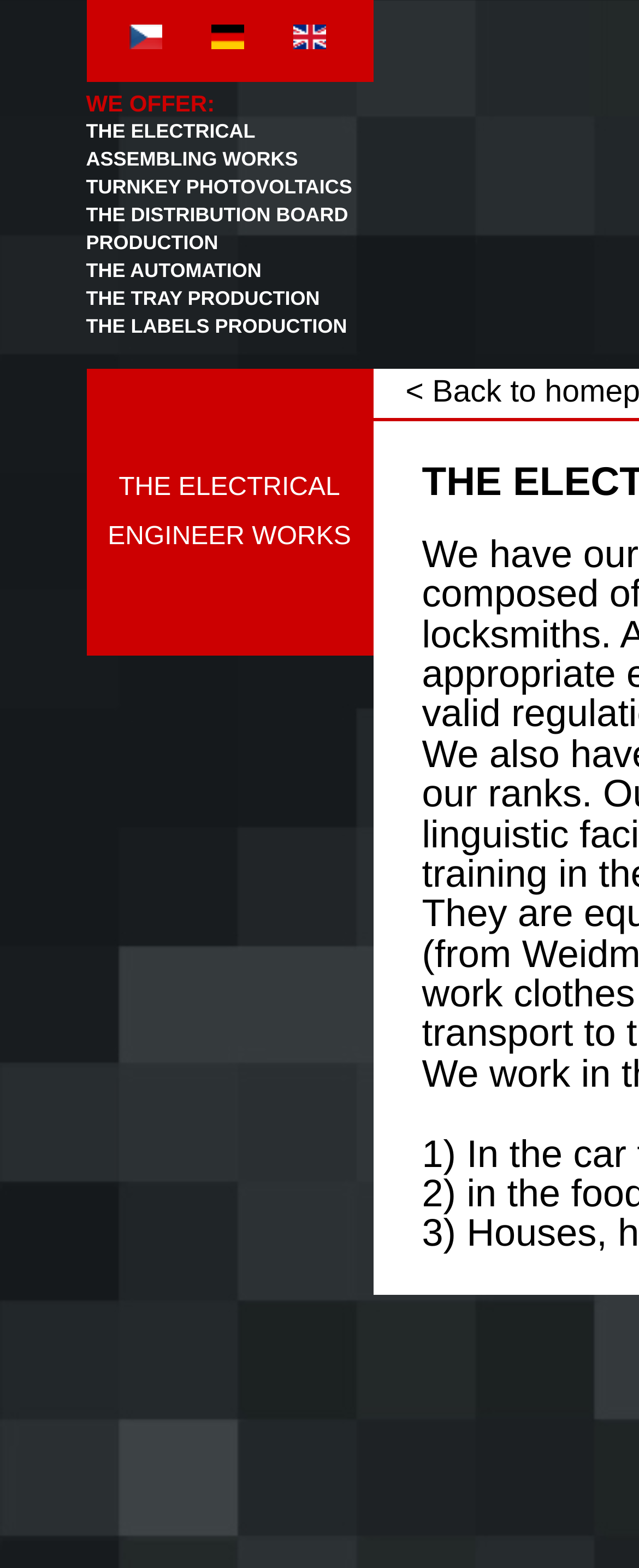Answer this question using a single word or a brief phrase:
How many links are there in the top section?

3